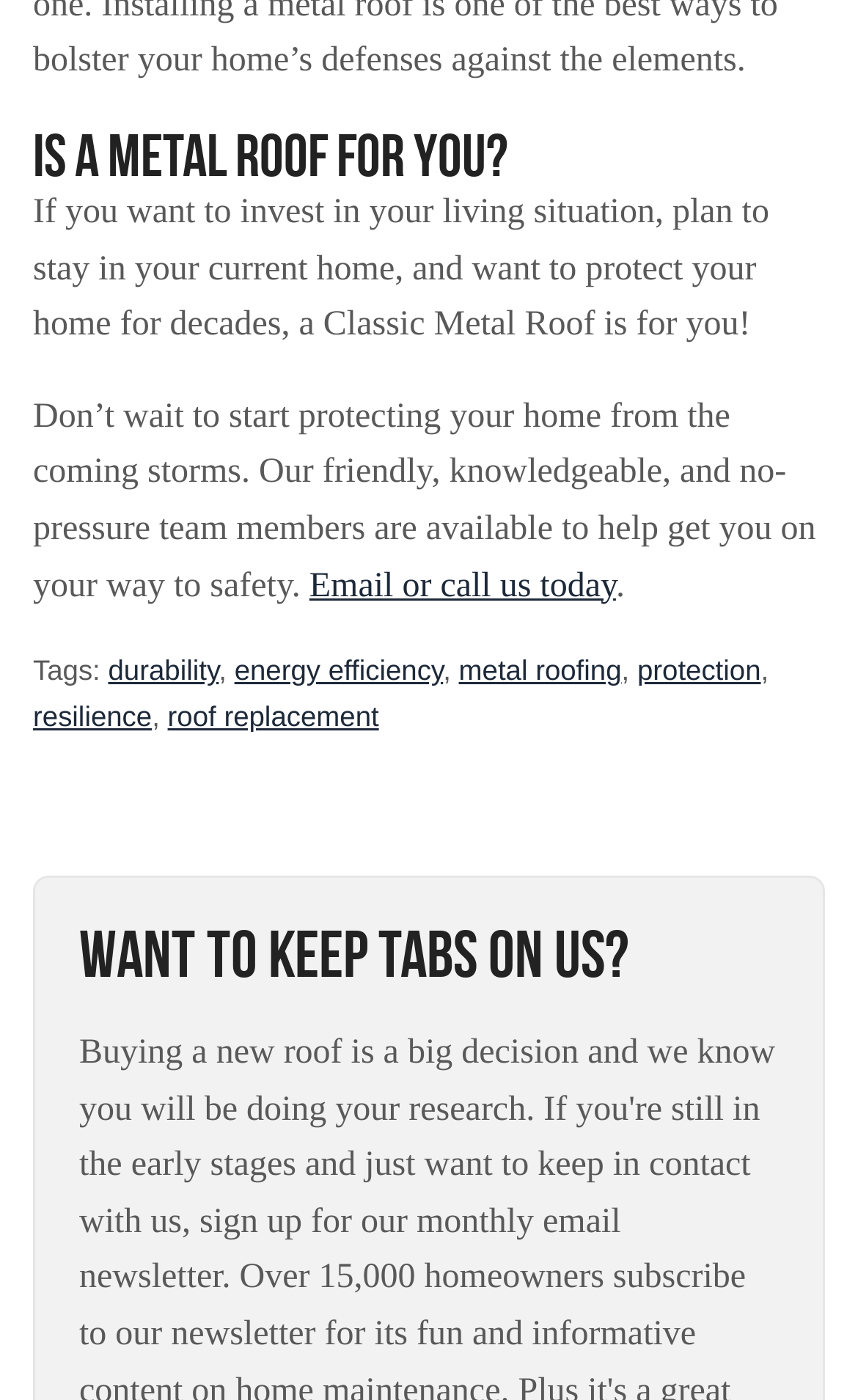Given the description 0, predict the bounding box coordinates of the UI element. Ensure the coordinates are in the format (top-left x, top-left y, bottom-right x, bottom-right y) and all values are between 0 and 1.

None